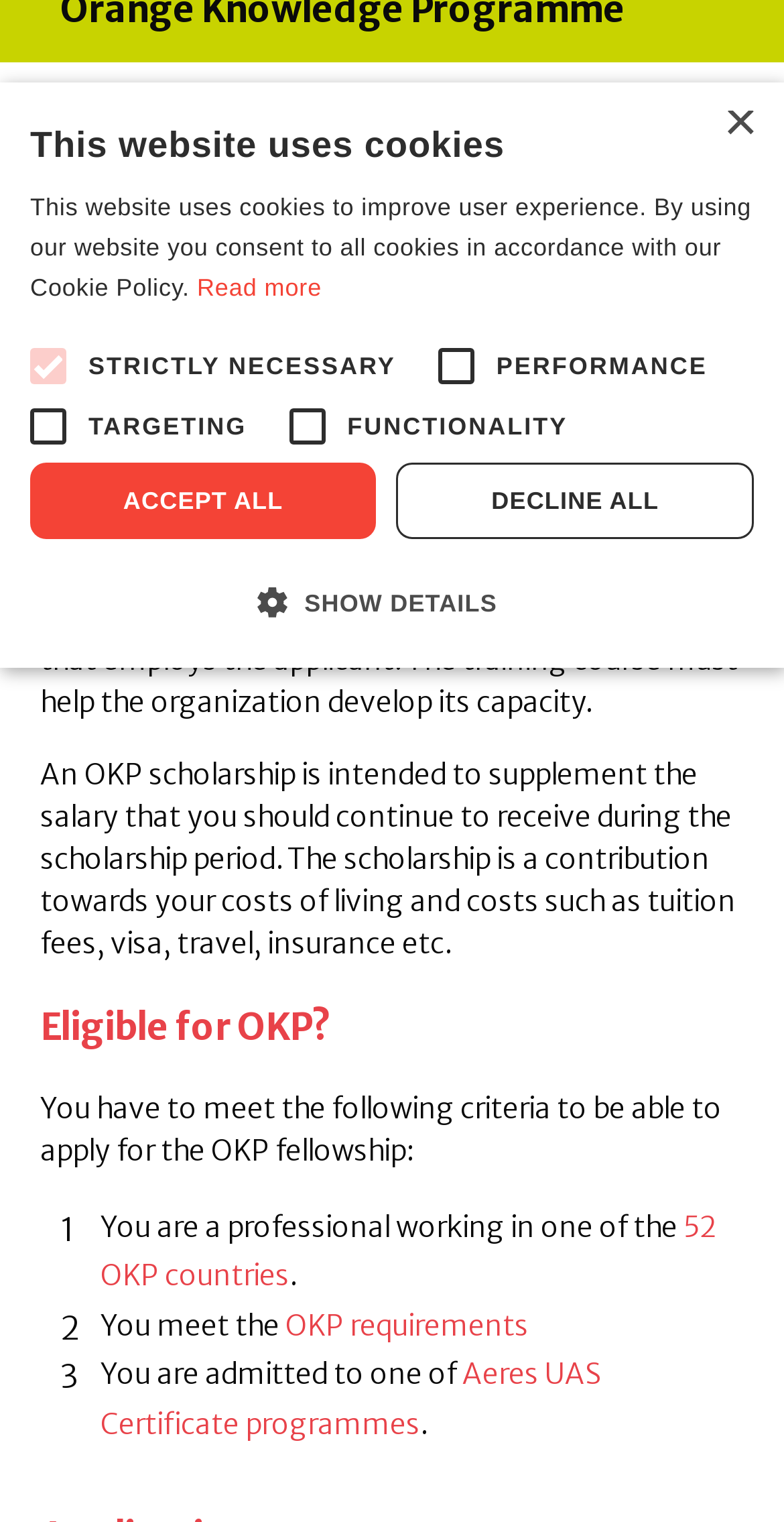Please determine the bounding box of the UI element that matches this description: 52 OKP countries. The coordinates should be given as (top-left x, top-left y, bottom-right x, bottom-right y), with all values between 0 and 1.

[0.128, 0.794, 0.913, 0.85]